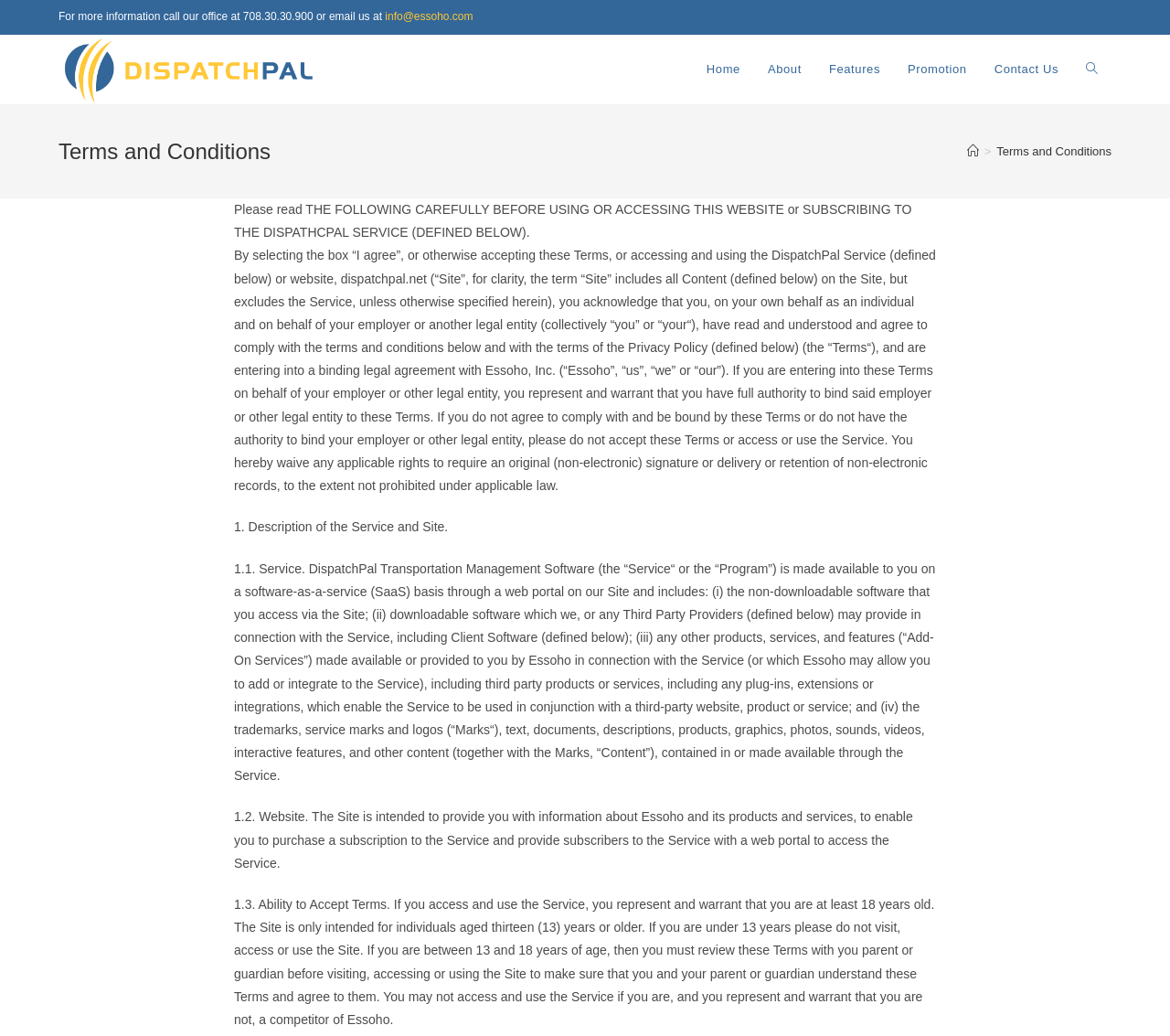Give a comprehensive overview of the webpage, including key elements.

The webpage is titled "Terms and Conditions – DispatchPal" and appears to be a legal agreement between the user and Essoho, Inc. At the top of the page, there is a contact information section with a phone number and email address. Below this, there is a layout table containing a link to the DispatchPal website, accompanied by an image of the DispatchPal logo.

The main content of the page is divided into sections, starting with a heading "Terms and Conditions" followed by a navigation breadcrumb trail showing the user's current location within the website. The first section of text explains that by using the DispatchPal service or website, the user agrees to comply with the terms and conditions outlined on this page.

The terms and conditions are divided into numbered sections, with the first section describing the service and site provided by DispatchPal. This includes a detailed description of the service, including the software, downloadable software, and add-on services. The second section describes the website, which provides information about Essoho and its products and services, as well as a portal to access the service.

The third section outlines the ability to accept the terms, stating that users must be at least 18 years old to access and use the service, and that the site is intended for individuals aged 13 years or older.

At the top right of the page, there is a navigation menu with links to other pages on the website, including "Home", "About", "Features", "Promotion", "Contact Us", and a search function.